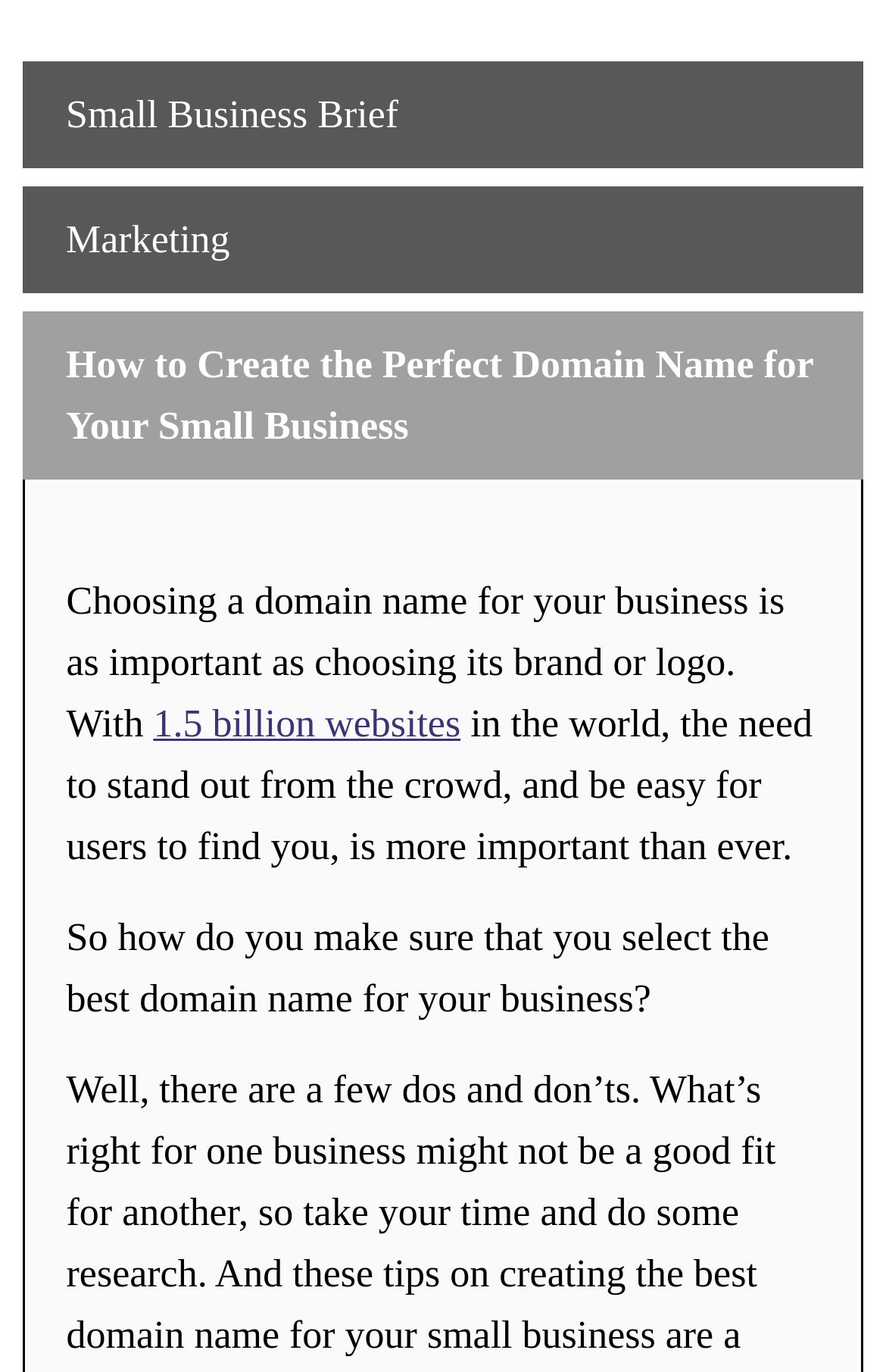What is the category of 'Small Business Brief'?
Answer the question with a single word or phrase by looking at the picture.

Small Business